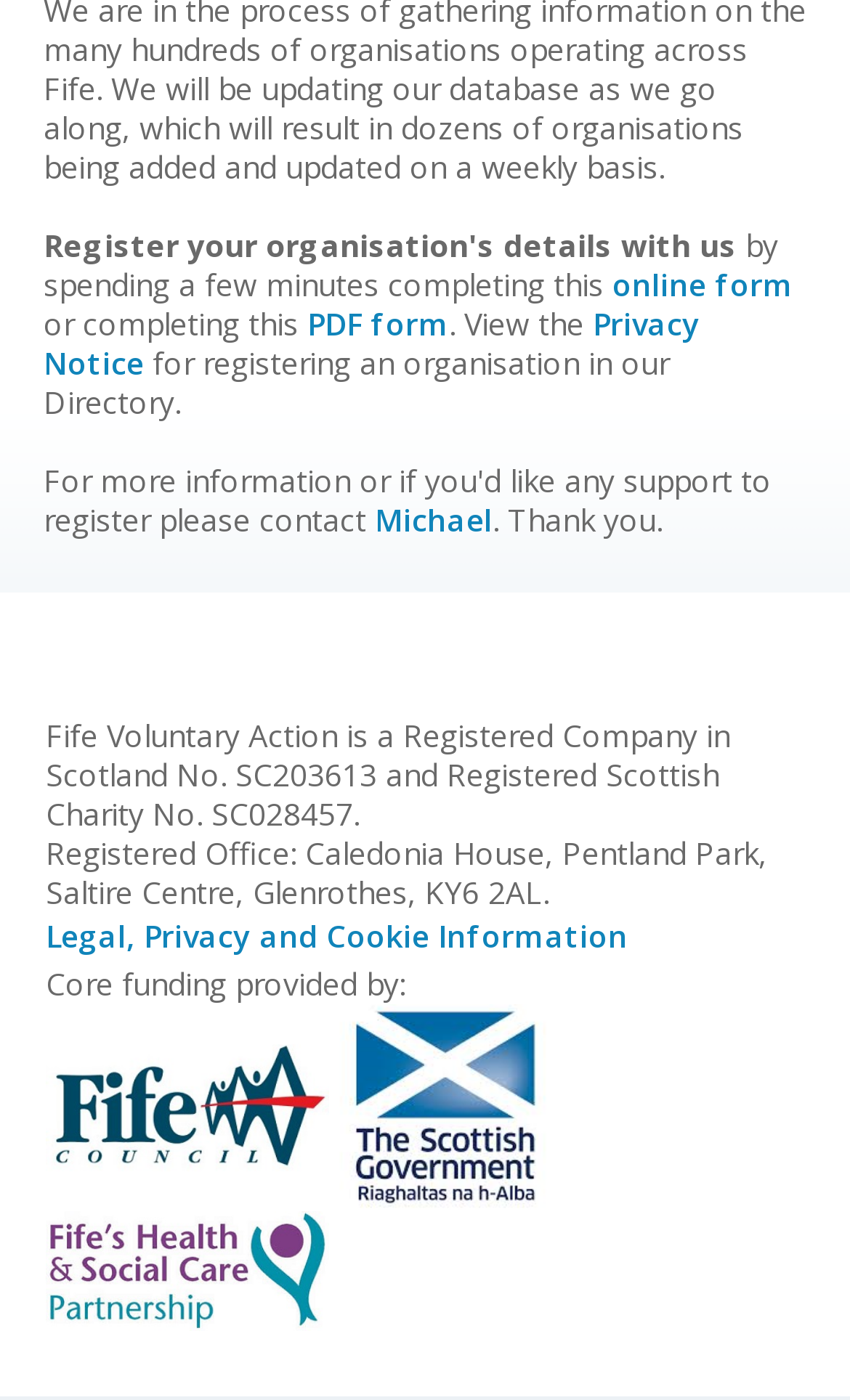What is the charity number of Fife Voluntary Action?
Using the image as a reference, deliver a detailed and thorough answer to the question.

The charity number of Fife Voluntary Action is mentioned in the text 'Registered Scottish Charity No. SC028457.' which appears in the footer of the webpage.